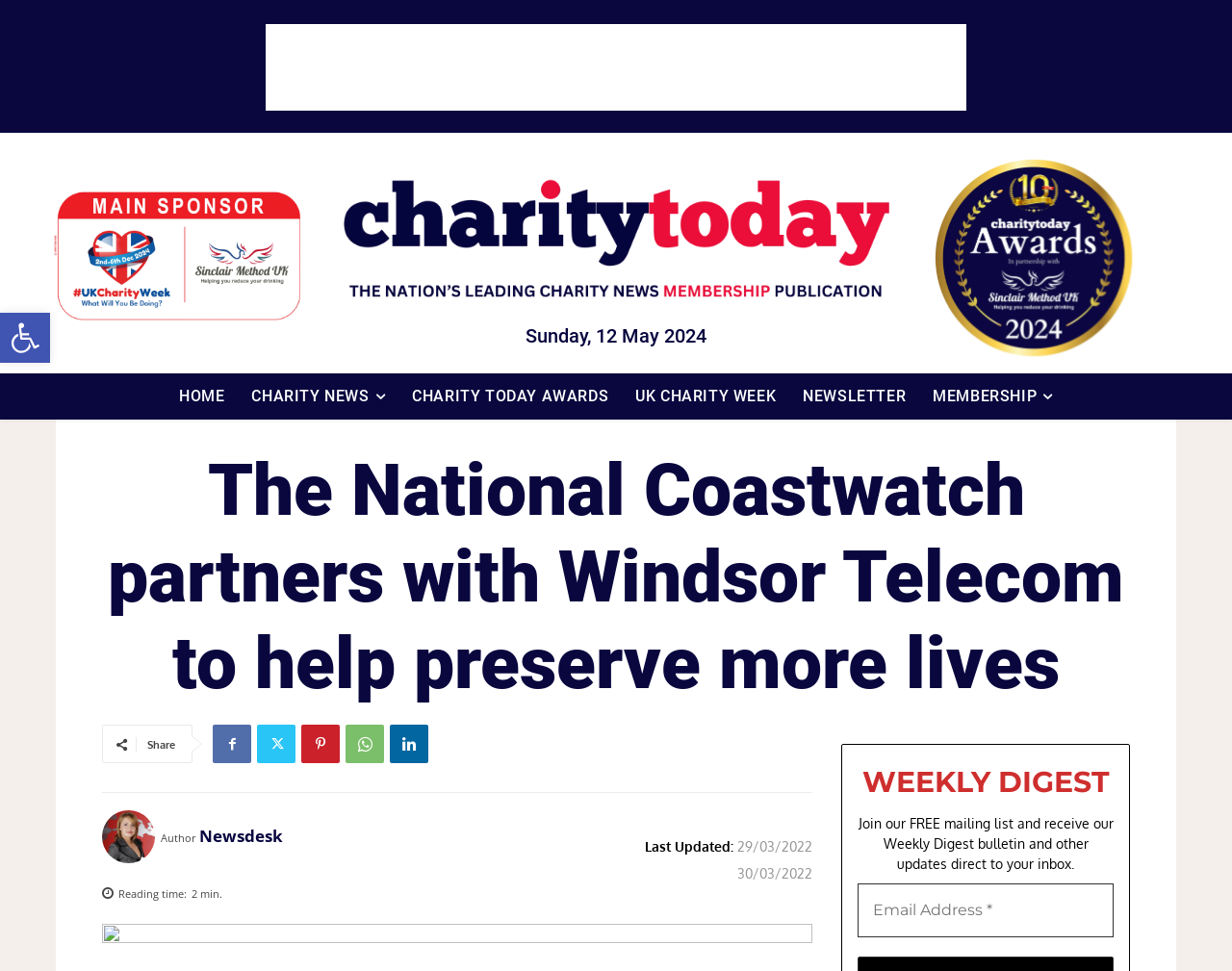Specify the bounding box coordinates of the area to click in order to execute this command: 'Visit 2024 Partner page'. The coordinates should consist of four float numbers ranging from 0 to 1, and should be formatted as [left, top, right, bottom].

[0.034, 0.184, 0.255, 0.342]